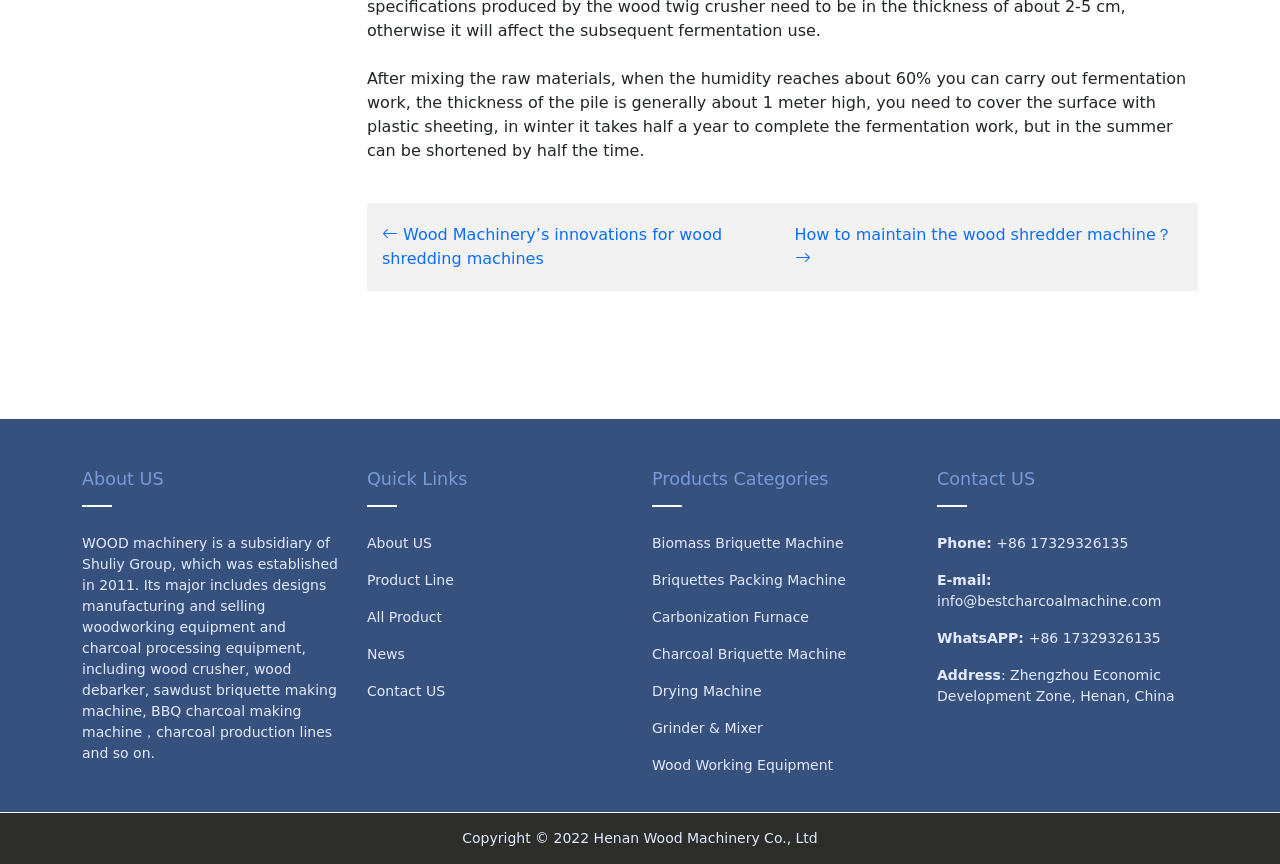Can you identify the bounding box coordinates of the clickable region needed to carry out this instruction: 'Click on the link to learn about Wood Machinery’s innovations for wood shredding machines'? The coordinates should be four float numbers within the range of 0 to 1, stated as [left, top, right, bottom].

[0.298, 0.261, 0.564, 0.31]